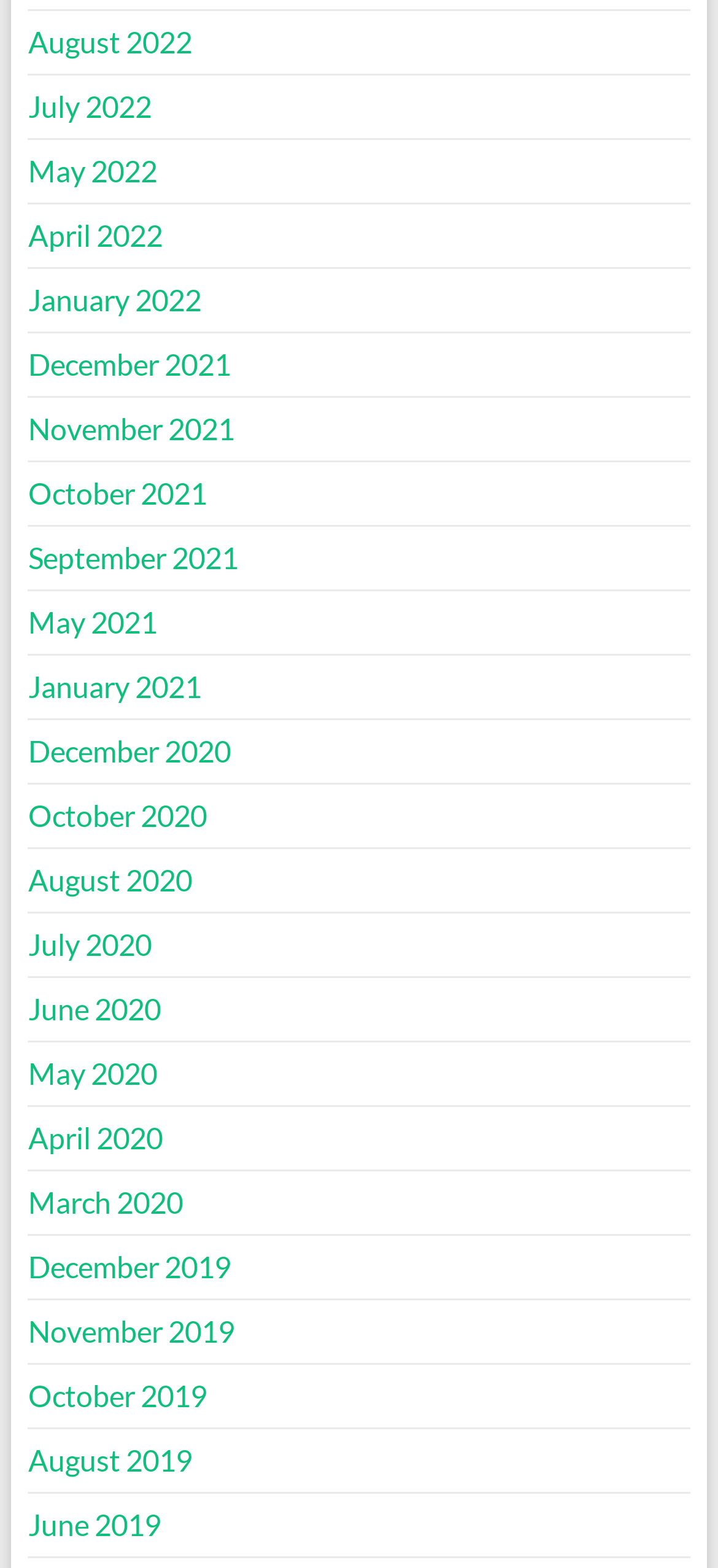Determine the bounding box coordinates of the region I should click to achieve the following instruction: "browse May 2021". Ensure the bounding box coordinates are four float numbers between 0 and 1, i.e., [left, top, right, bottom].

[0.039, 0.385, 0.219, 0.408]